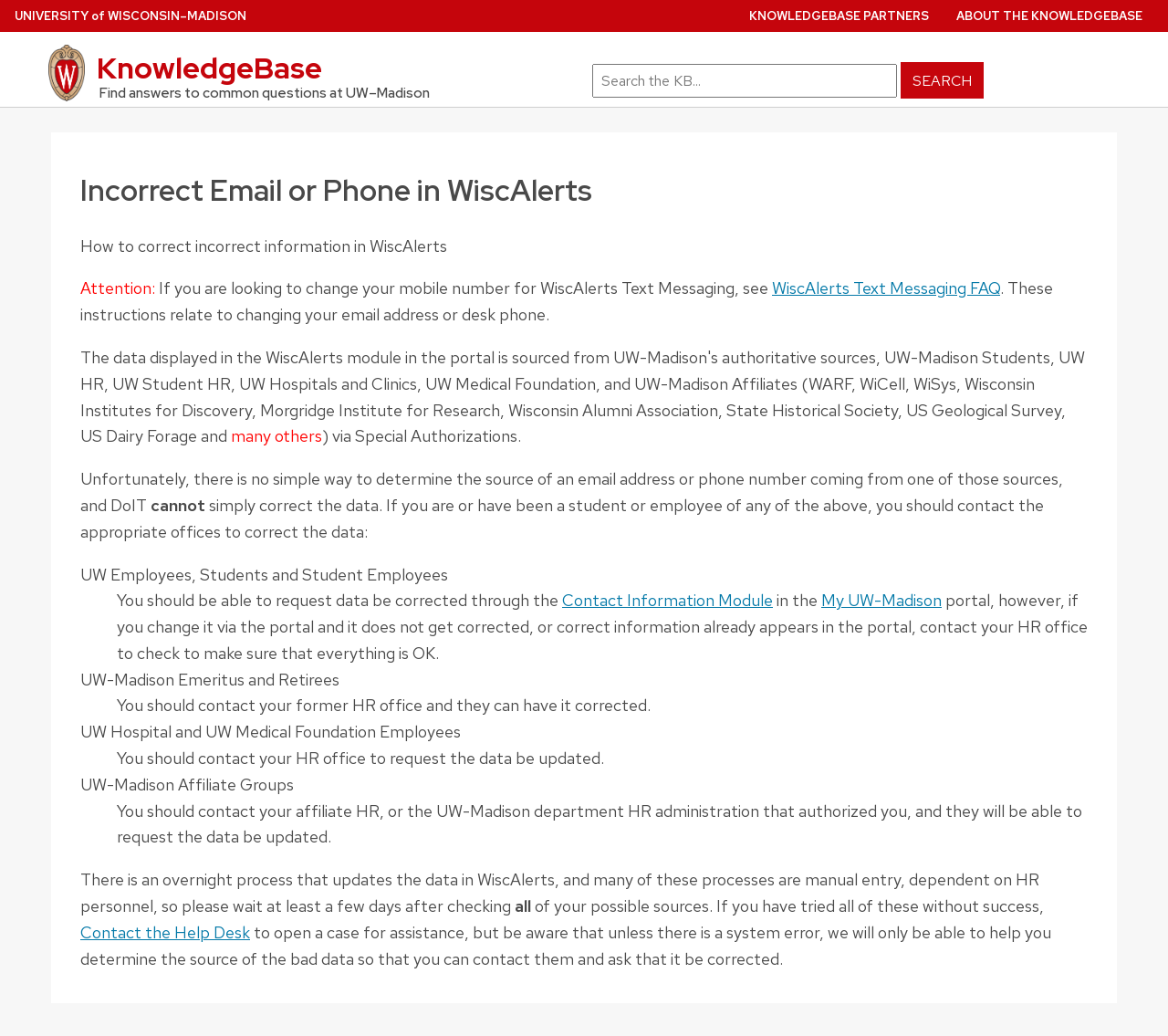Identify the bounding box coordinates of the section that should be clicked to achieve the task described: "Contact the Help Desk".

[0.069, 0.89, 0.214, 0.91]